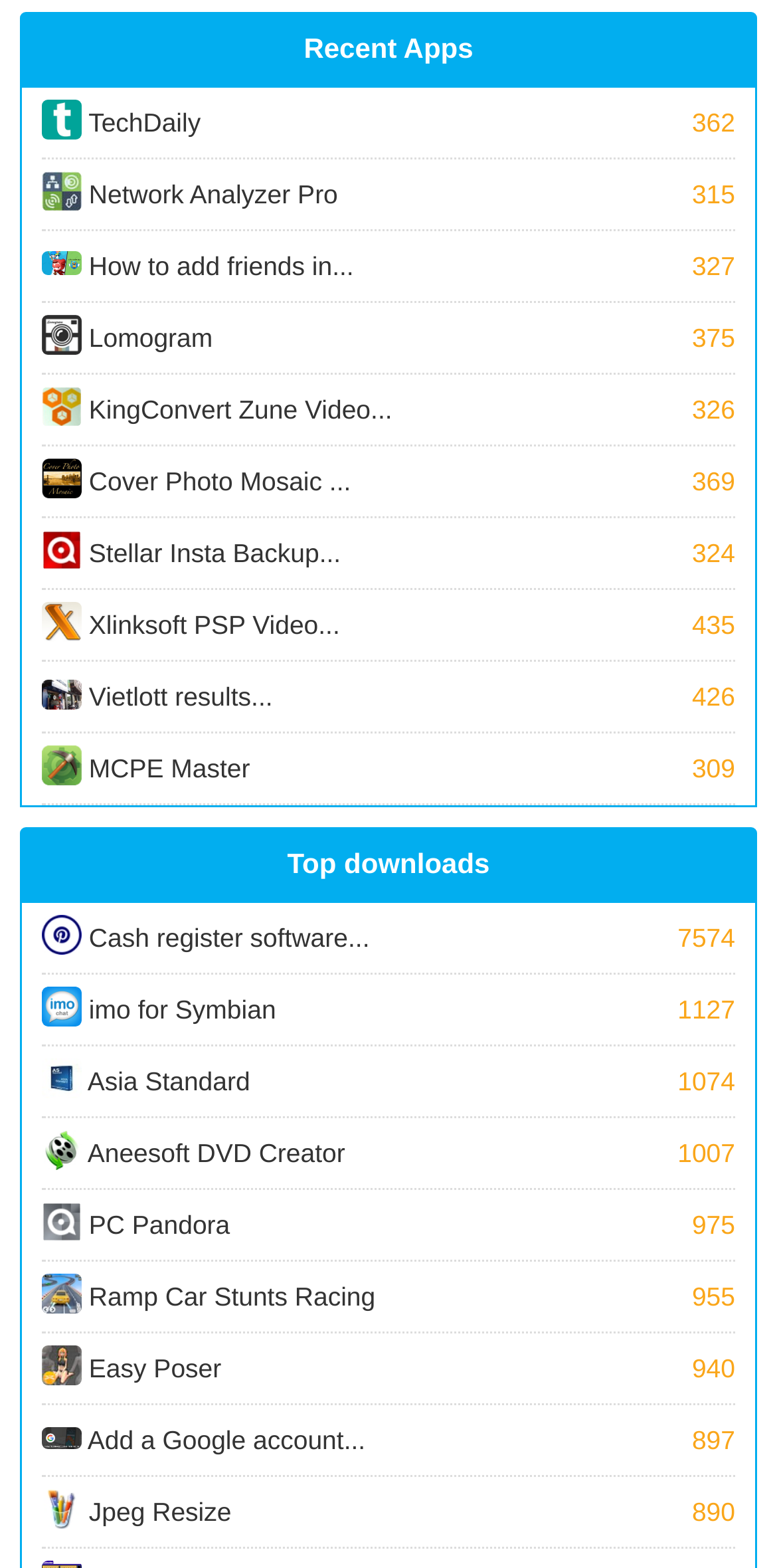How many images are on this webpage?
Using the screenshot, give a one-word or short phrase answer.

15